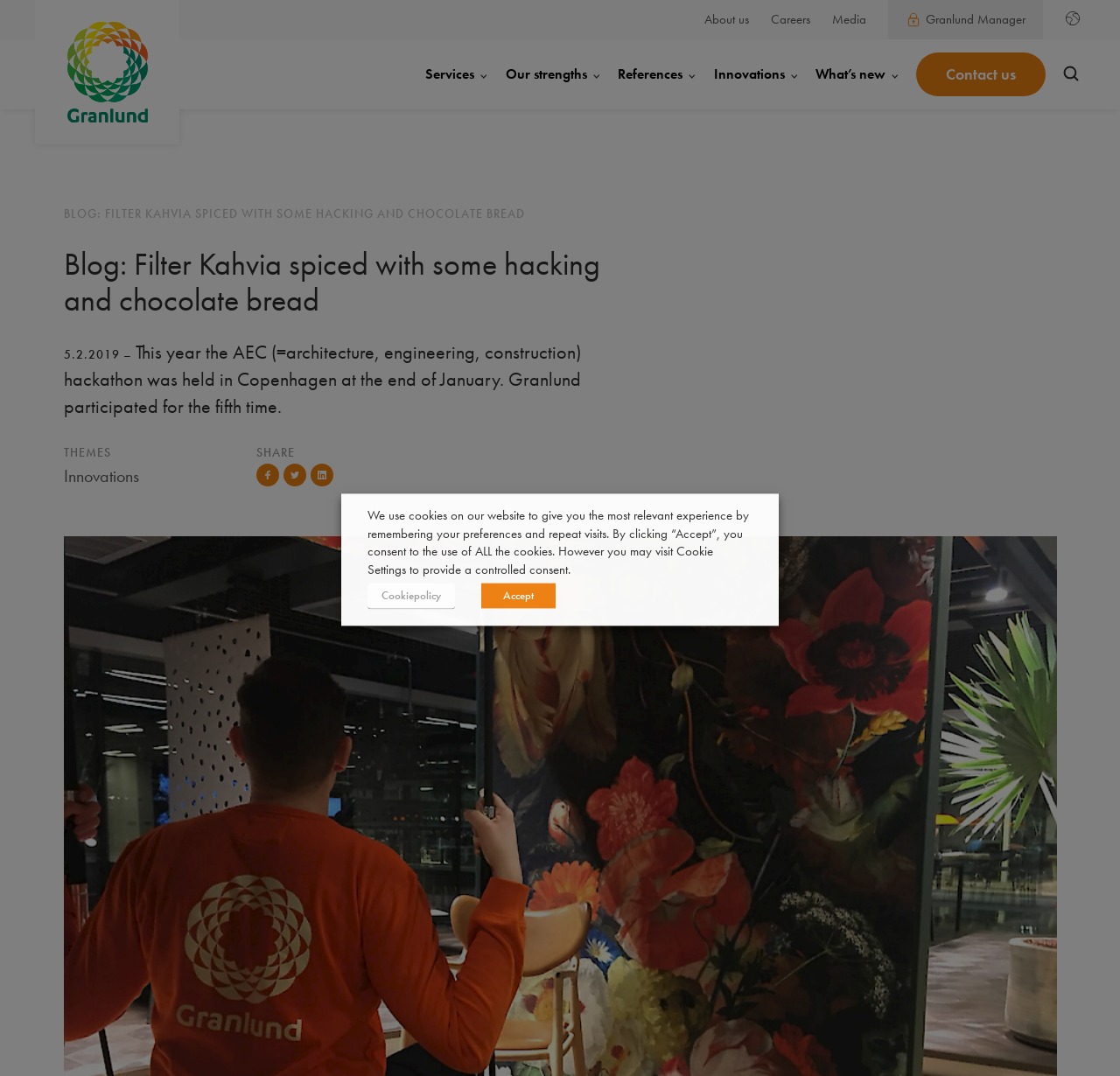What is the purpose of the button with the image of a magnifying glass? Using the information from the screenshot, answer with a single word or phrase.

Search